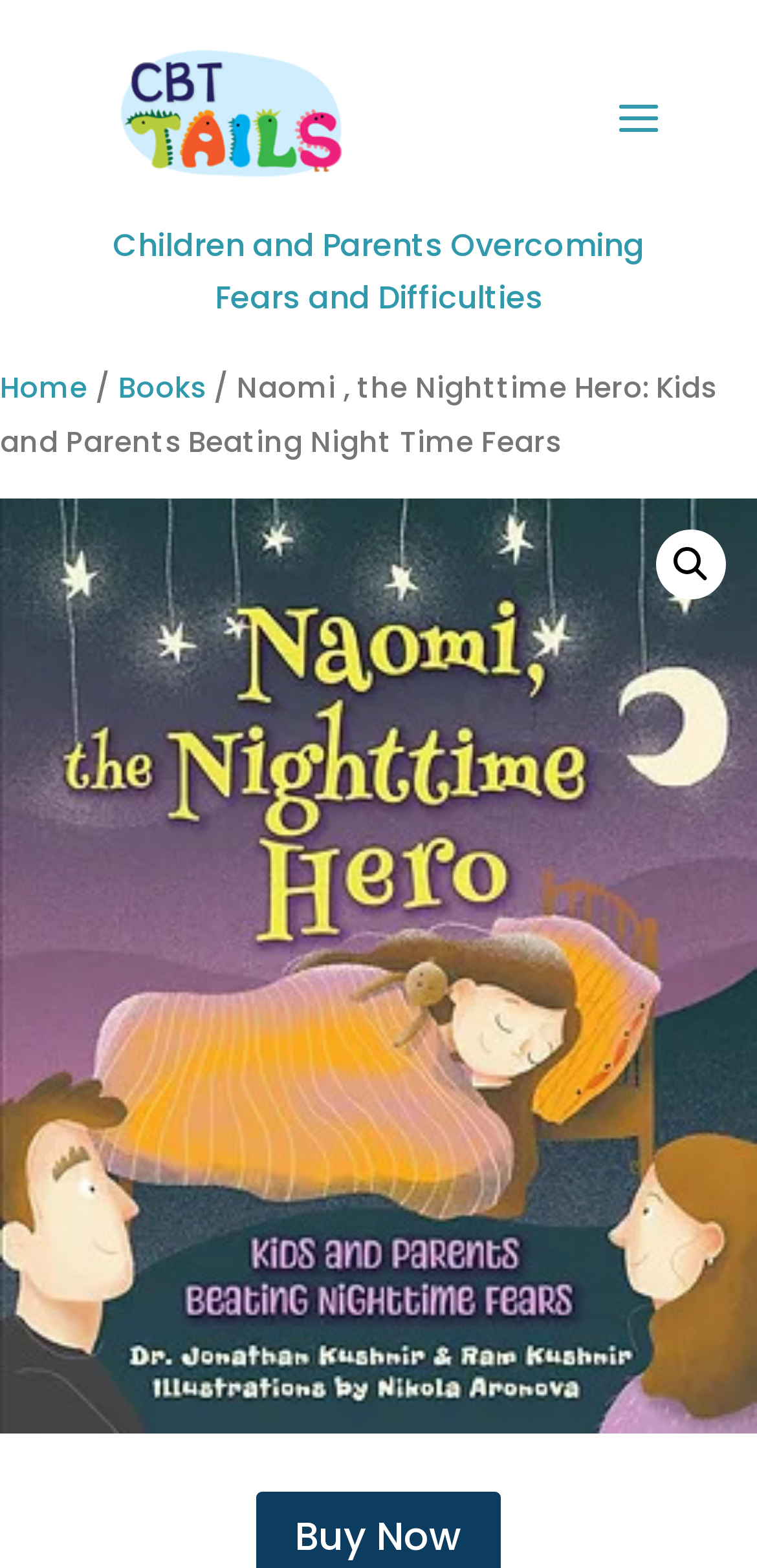Please identify the primary heading of the webpage and give its text content.

Naomi , the Nighttime Hero: Kids and Parents Beating Night Time Fears